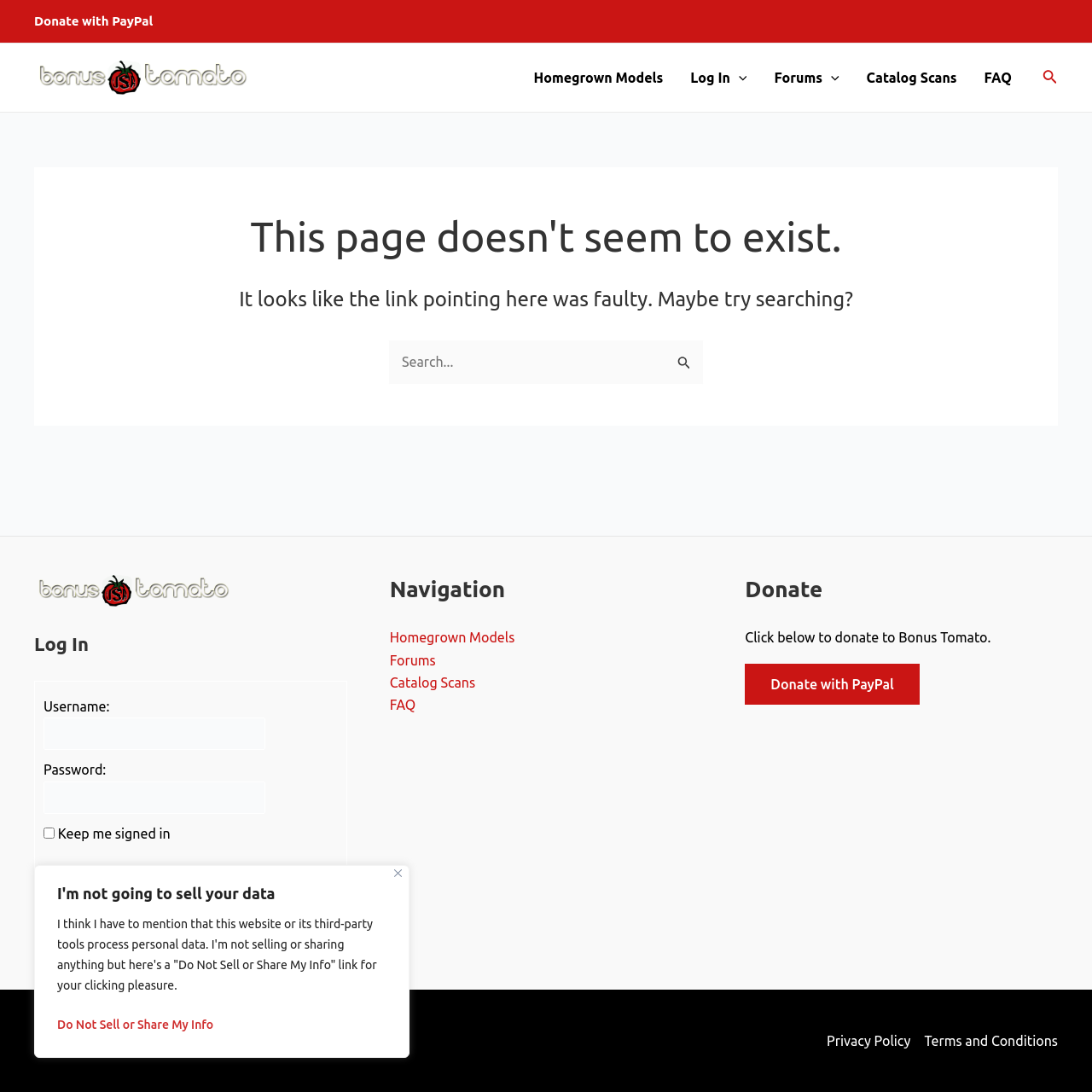Find the bounding box of the UI element described as follows: "Log In".

[0.227, 0.802, 0.309, 0.838]